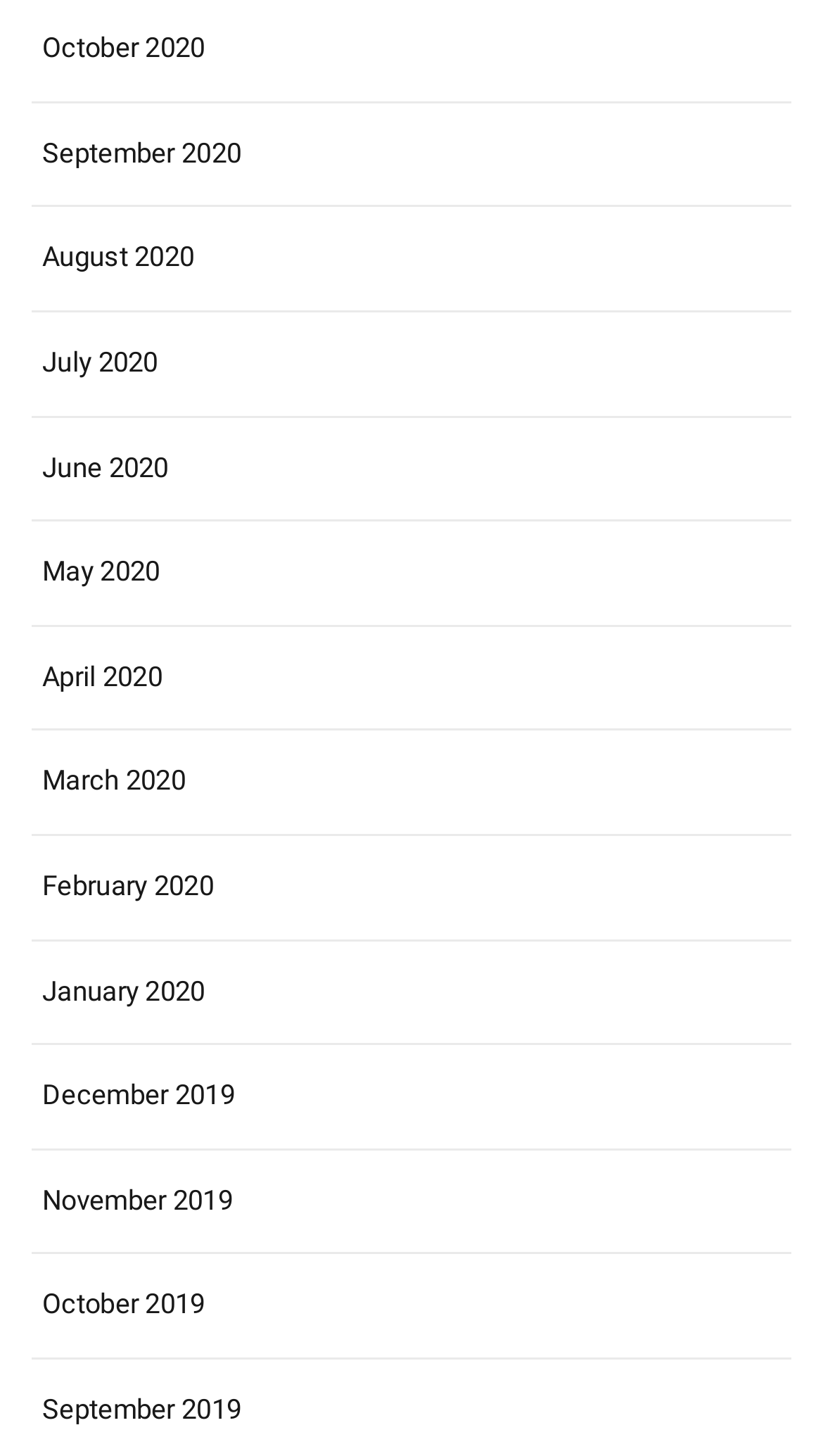What is the position of the 'June 2020' link?
Kindly offer a comprehensive and detailed response to the question.

By comparing the y1 and y2 coordinates of the links, I determined that the 'June 2020' link is the sixth link from the top, with a y1 coordinate of 0.294 and a y2 coordinate of 0.35.